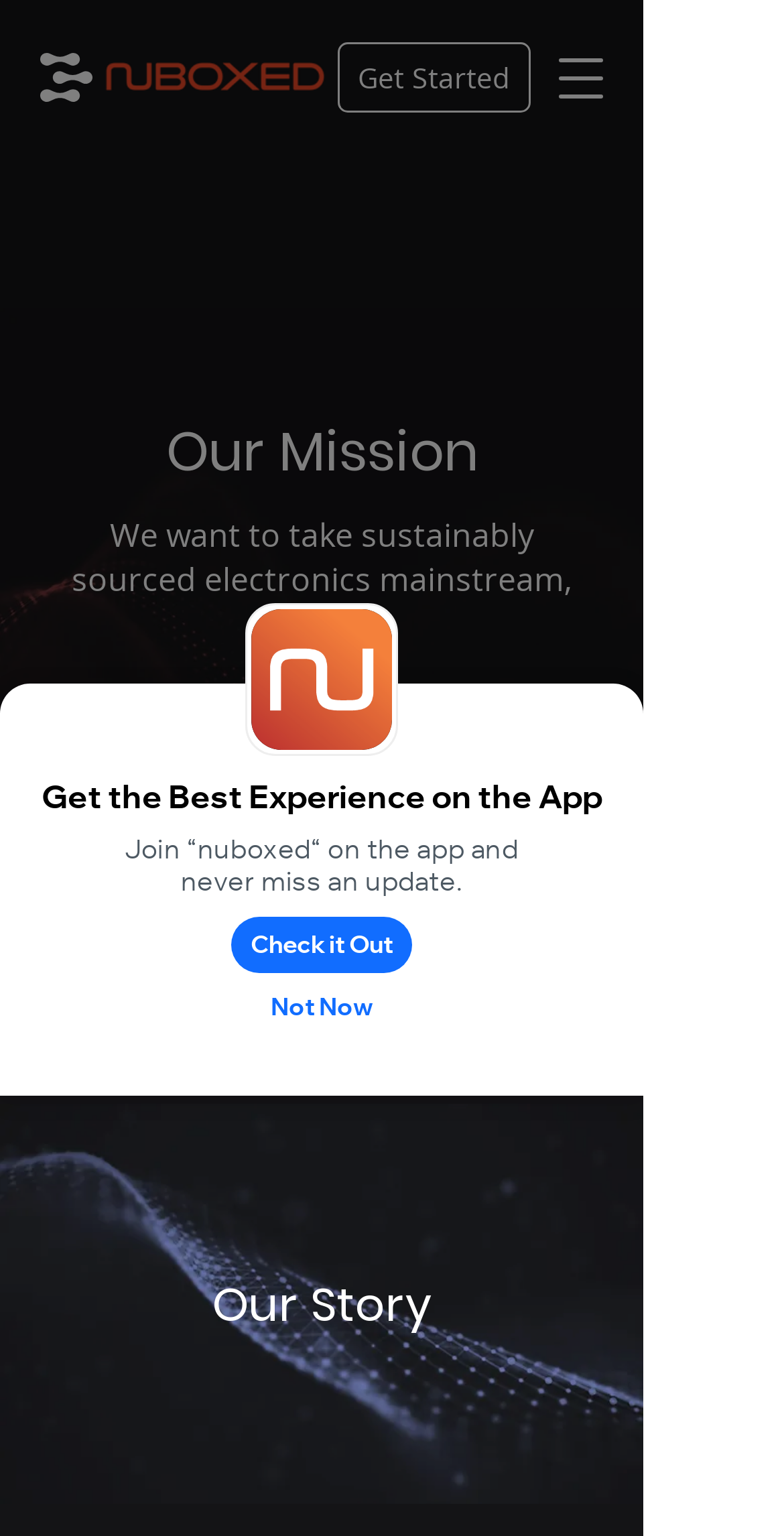Answer the following query concisely with a single word or phrase:
What is the purpose of the company according to the webpage?

Take sustainably sourced electronics mainstream